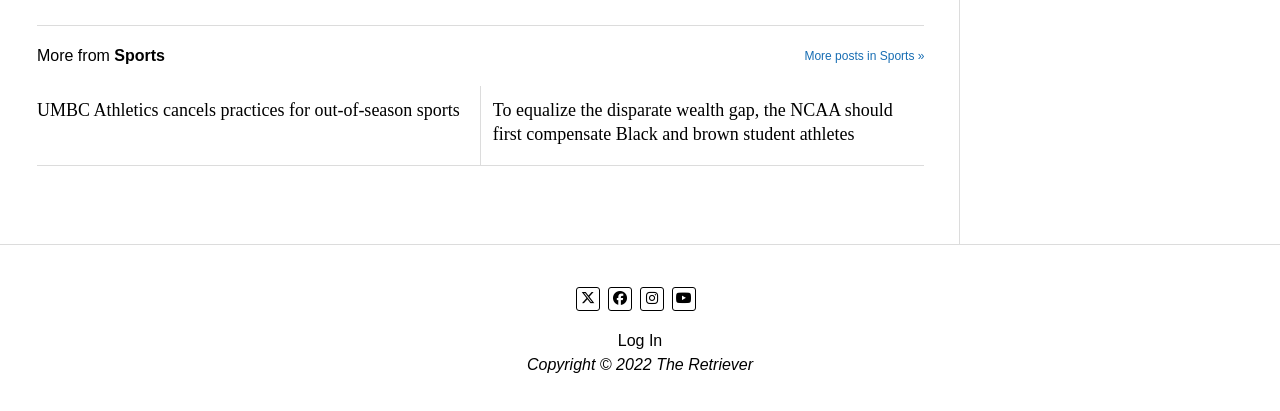Please give a concise answer to this question using a single word or phrase: 
How many posts are visible on the webpage?

2